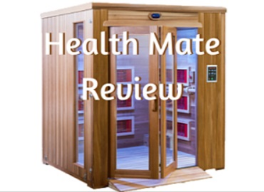What is the type of door on the sauna?
Please give a detailed and thorough answer to the question, covering all relevant points.

The caption describes the door as 'a glass door that invites users in', which indicates that the door is made of glass and serves as an entry point to the sauna.